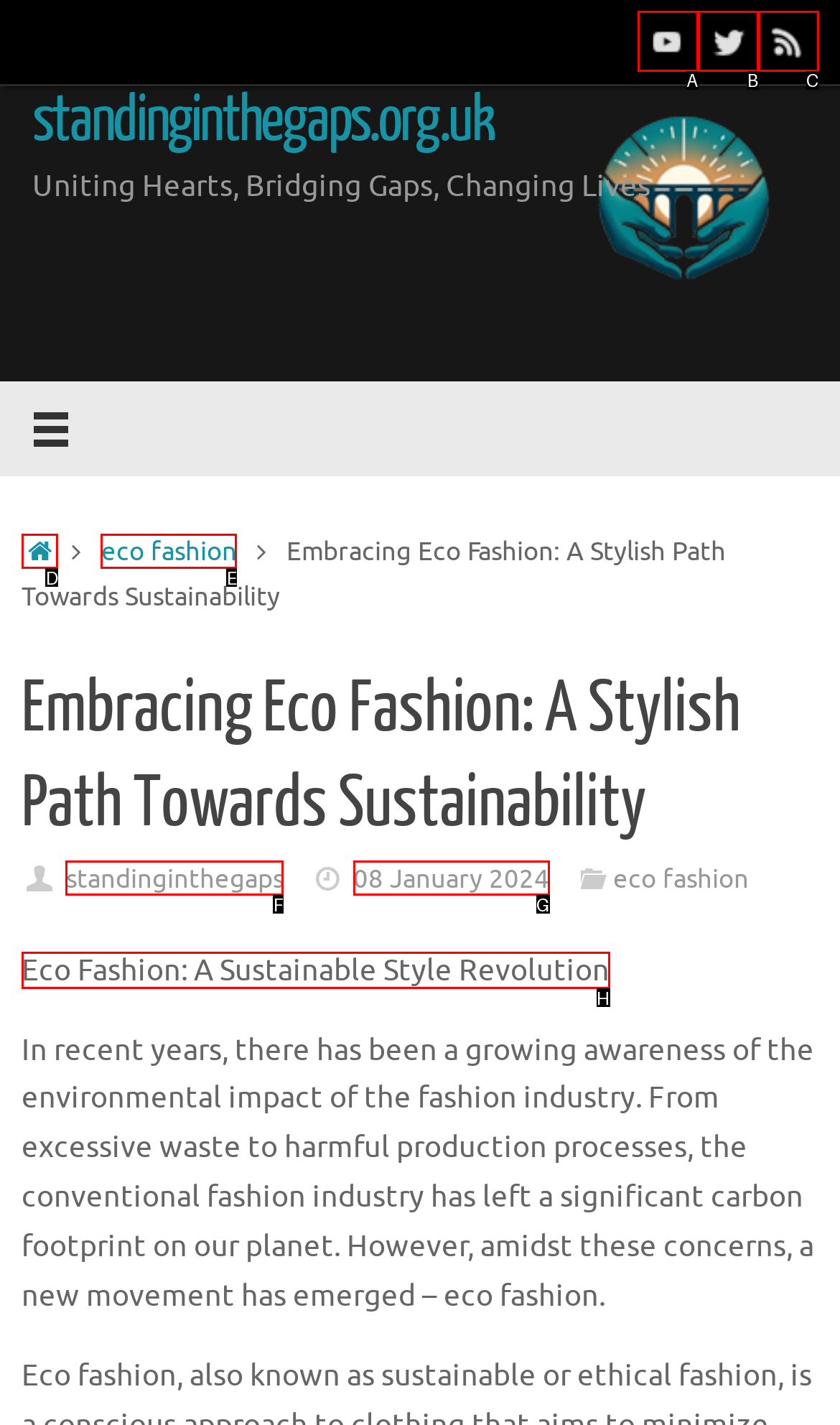For the task: Read the article about eco fashion, specify the letter of the option that should be clicked. Answer with the letter only.

H